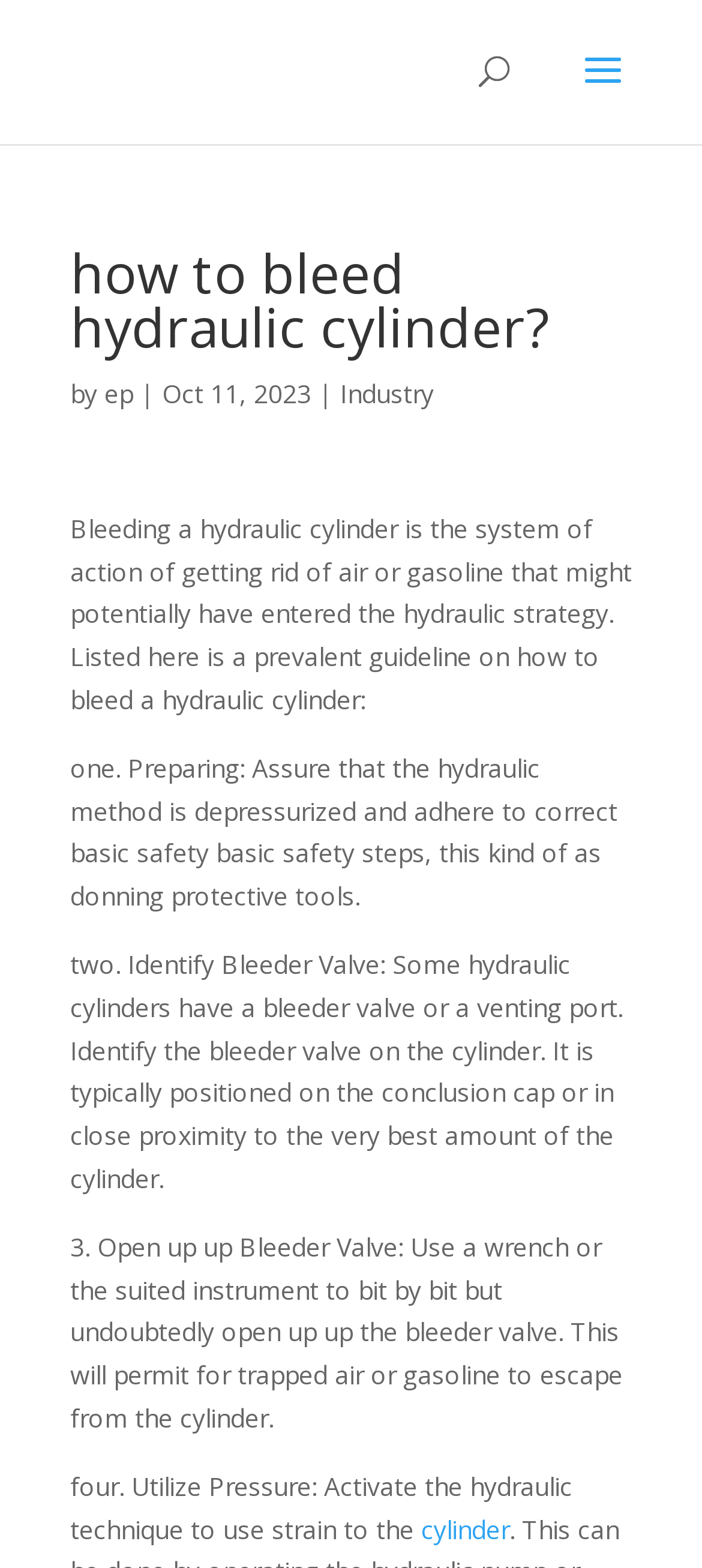Answer the question below with a single word or a brief phrase: 
What happens when the bleeder valve is opened?

Trapped air or gas escapes